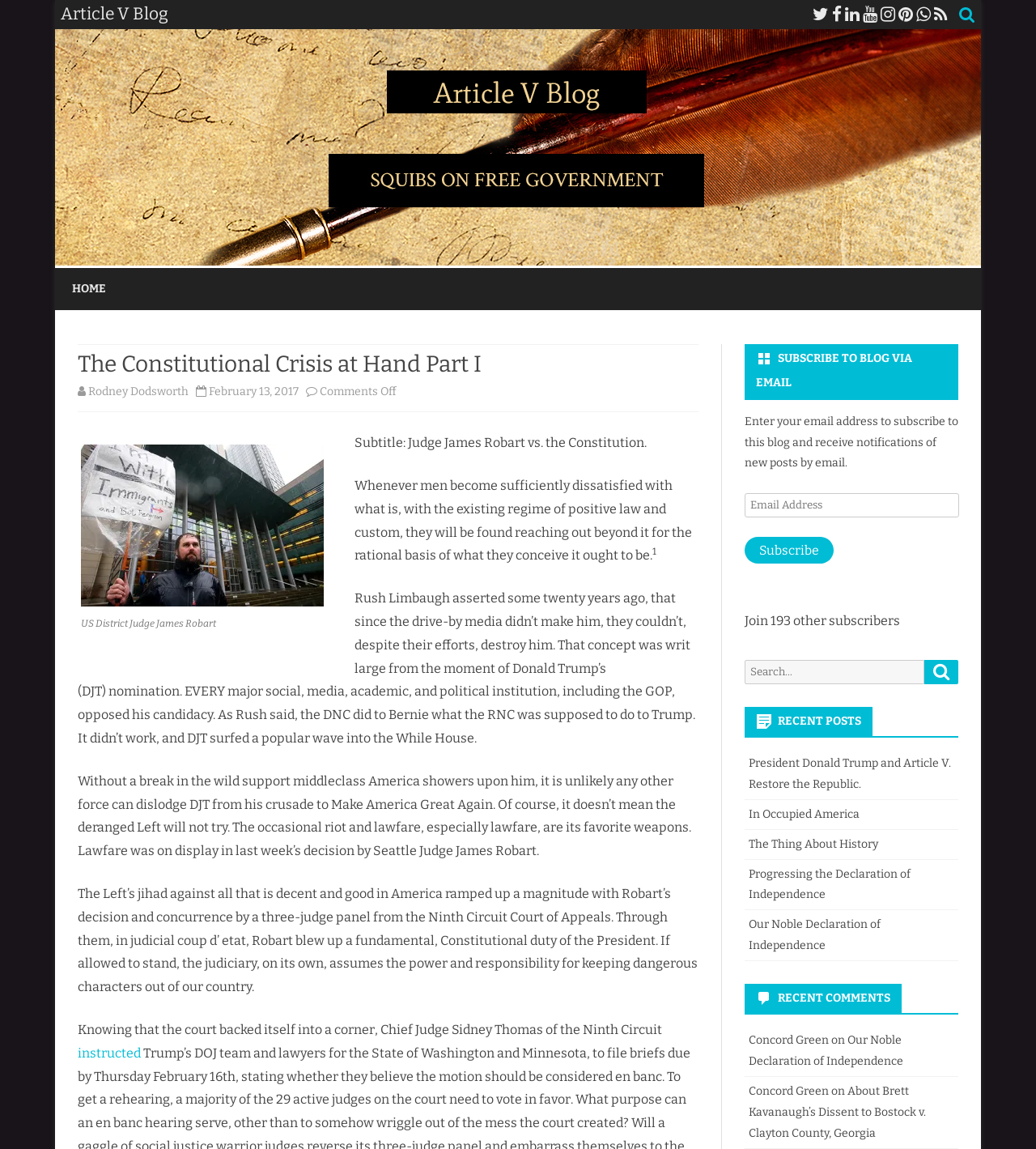Identify the bounding box coordinates of the element that should be clicked to fulfill this task: "Read the recent post 'President Donald Trump and Article V. Restore the Republic.'". The coordinates should be provided as four float numbers between 0 and 1, i.e., [left, top, right, bottom].

[0.722, 0.658, 0.918, 0.689]